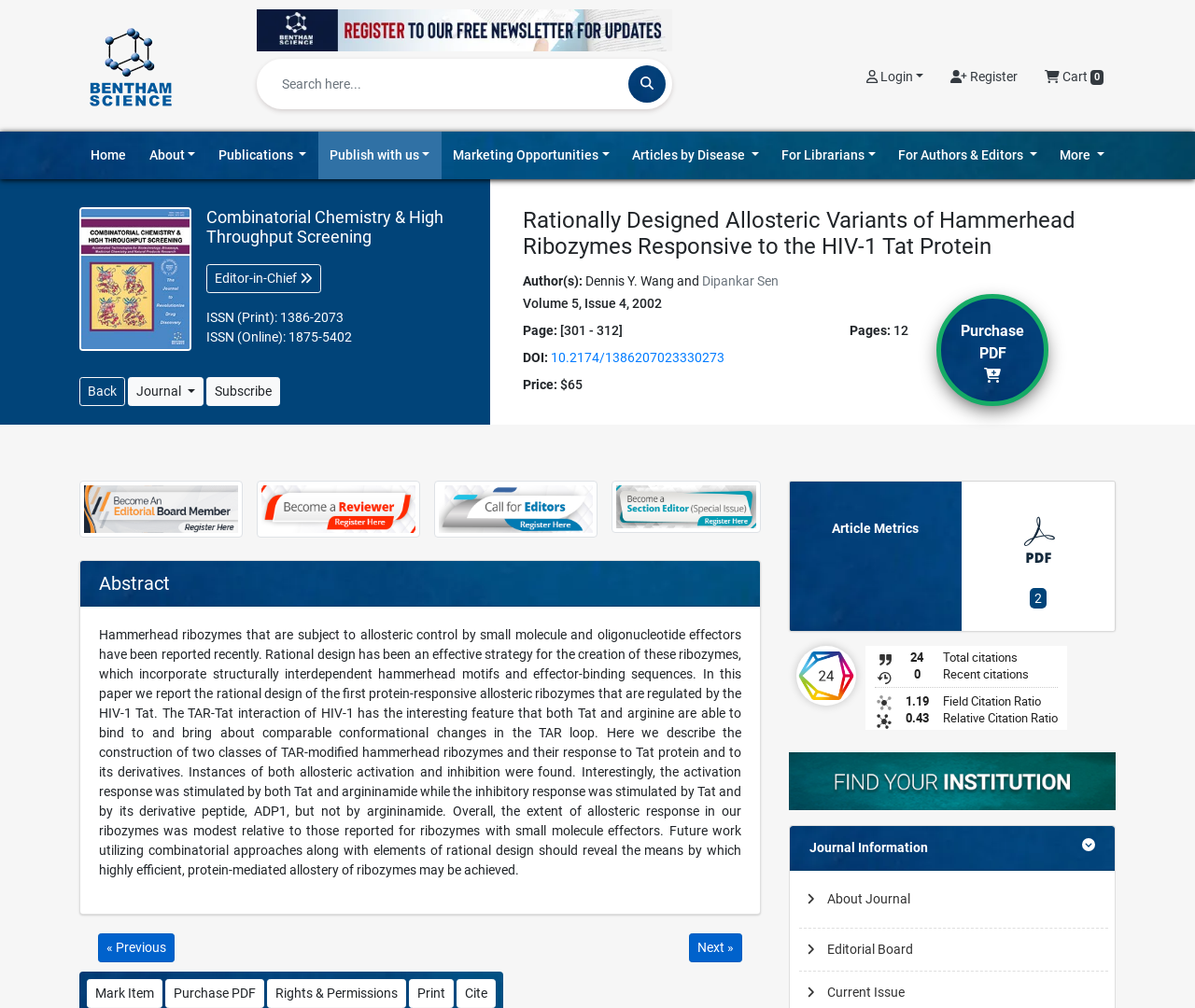Summarize the webpage with a detailed and informative caption.

This webpage appears to be a scientific article page from Bentham Science, a publisher of academic journals. At the top of the page, there is a logo of Eurekaselect and a banner for Bentham Newsletter. Below these, there is a search bar and a series of buttons for login, register, and cart.

The main navigation menu is located below the search bar, with buttons for Home, About, Publications, and more. There is also a generic placeholder image on the left side of the page.

The article title, "Rationally Designed Allosteric Variants of Hammerhead Ribozymes Responsive to the HIV-1 Tat Protein," is displayed prominently in the middle of the page. Below the title, there is information about the authors, volume, issue, and page numbers.

The abstract of the article is provided, which discusses the rational design of allosteric ribozymes that are regulated by the HIV-1 Tat protein. The abstract is followed by a series of links and buttons, including "Purchase PDF," "Mark Item," and "Rights & Permissions."

On the right side of the page, there is a section for article metrics, which displays the total citations, recent citations, field citation ratio, and relative citation ratio. There are also links to "About Journal," "Editorial Board," and "Current Issue" at the bottom of the page.

Overall, the webpage is well-organized and easy to navigate, with clear headings and concise text. The layout is clean and functional, making it easy to find the information you need.